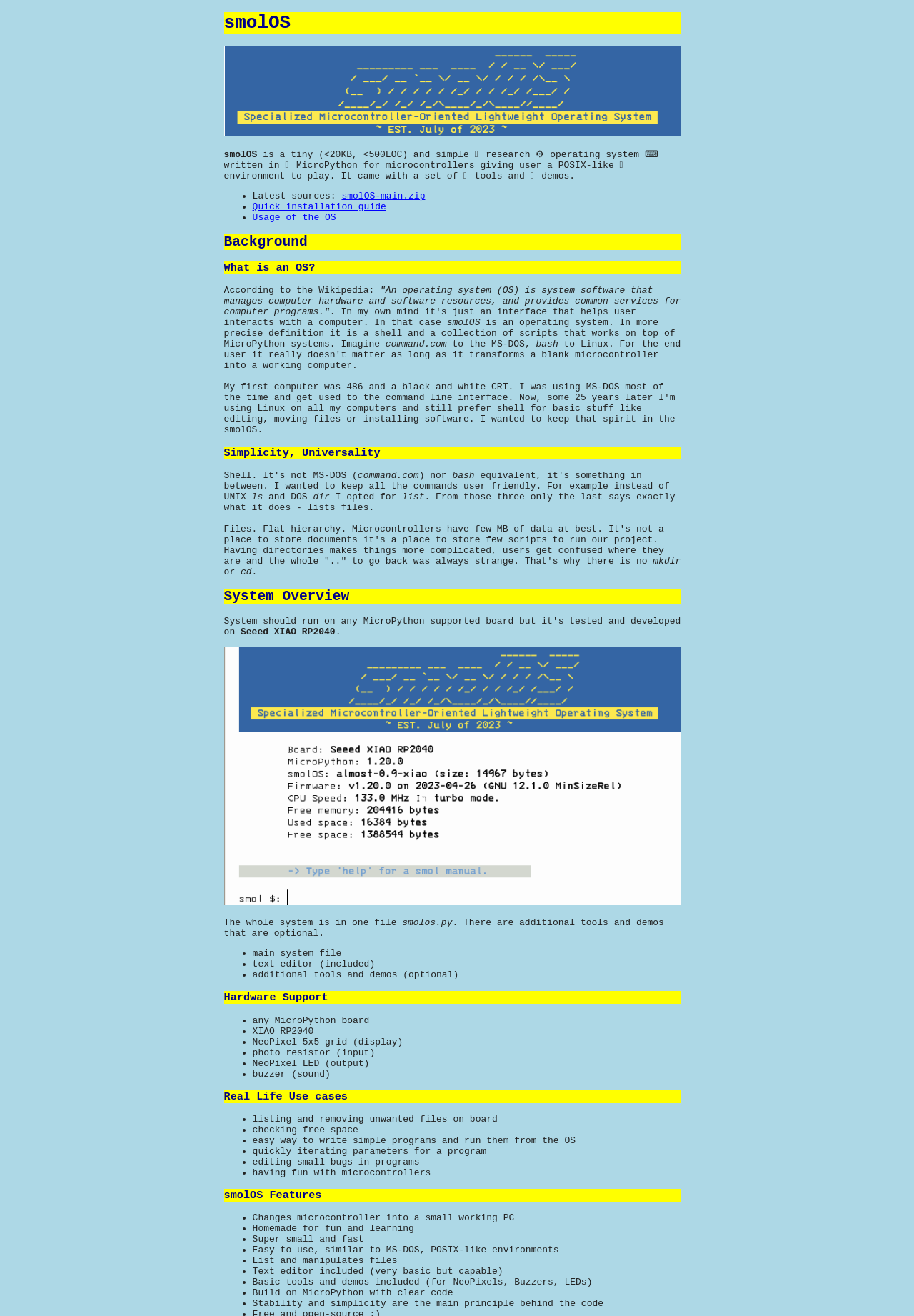What is the file extension of the main system file?
Give a thorough and detailed response to the question.

According to the 'System Overview' section, the main system file is 'smolos.py', which indicates that the file extension is '.py'.